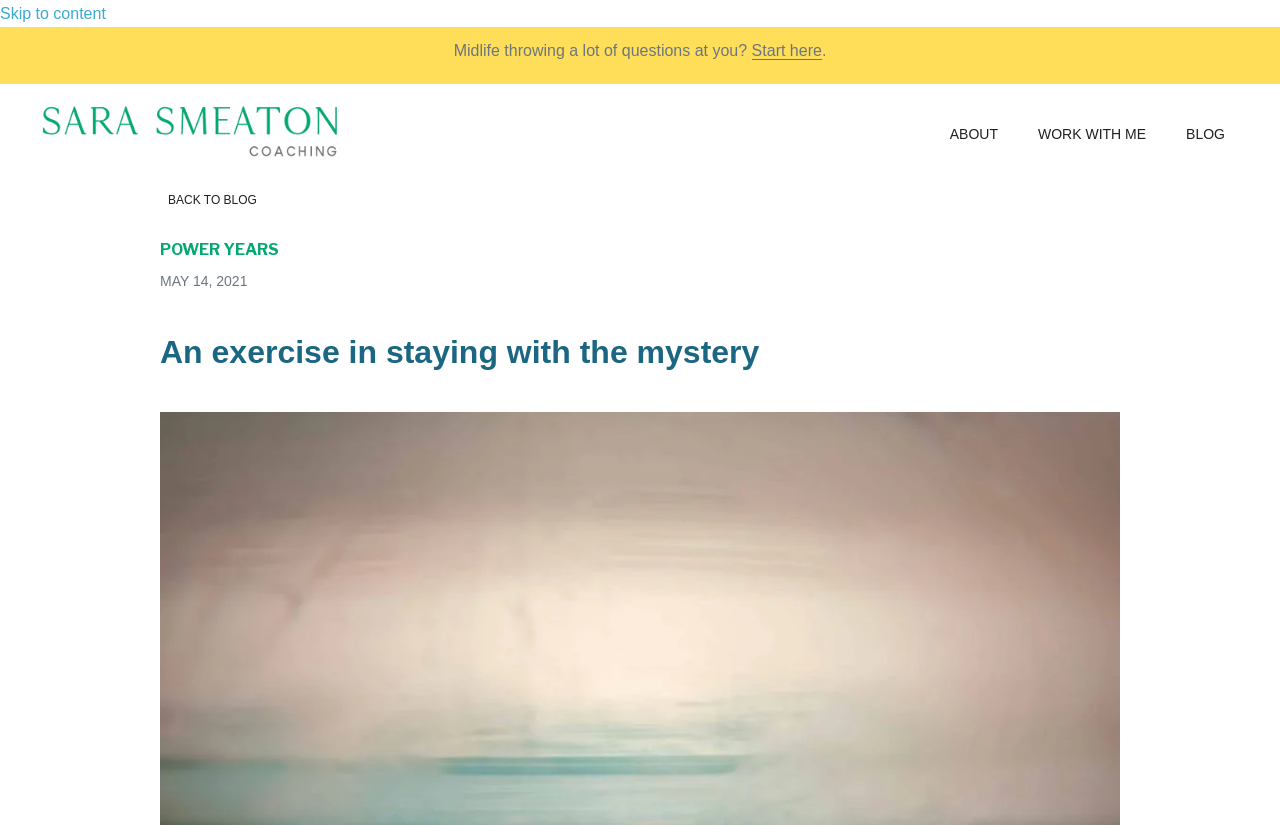Please give the bounding box coordinates of the area that should be clicked to fulfill the following instruction: "Visit the 'ABOUT' page". The coordinates should be in the format of four float numbers from 0 to 1, i.e., [left, top, right, bottom].

[0.727, 0.122, 0.789, 0.152]